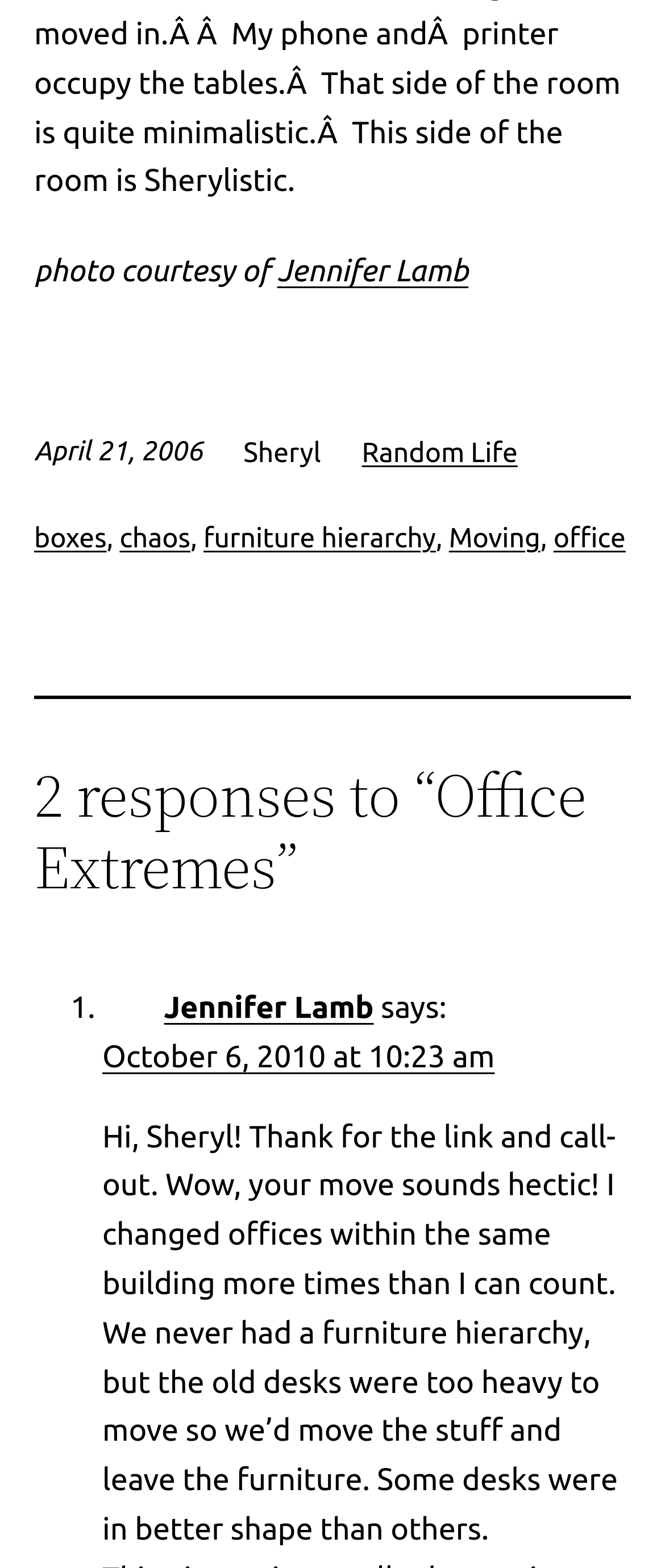What is the date of the article?
Please provide an in-depth and detailed response to the question.

The date of the article is mentioned as 'April 21, 2006' in the time element with ID 271.